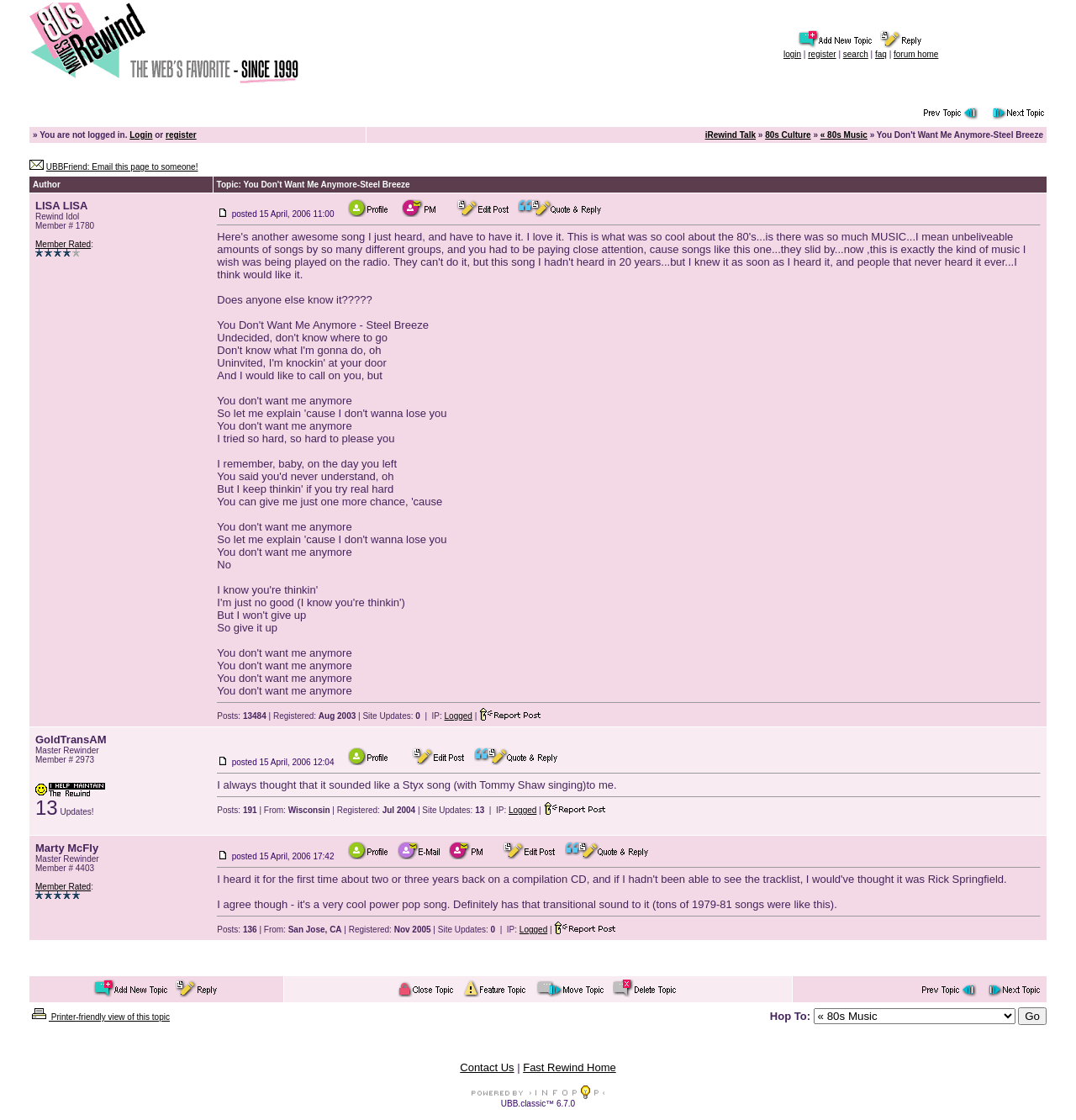Please indicate the bounding box coordinates for the clickable area to complete the following task: "Click on the 'iRewind Talk' link". The coordinates should be specified as four float numbers between 0 and 1, i.e., [left, top, right, bottom].

[0.655, 0.116, 0.702, 0.125]